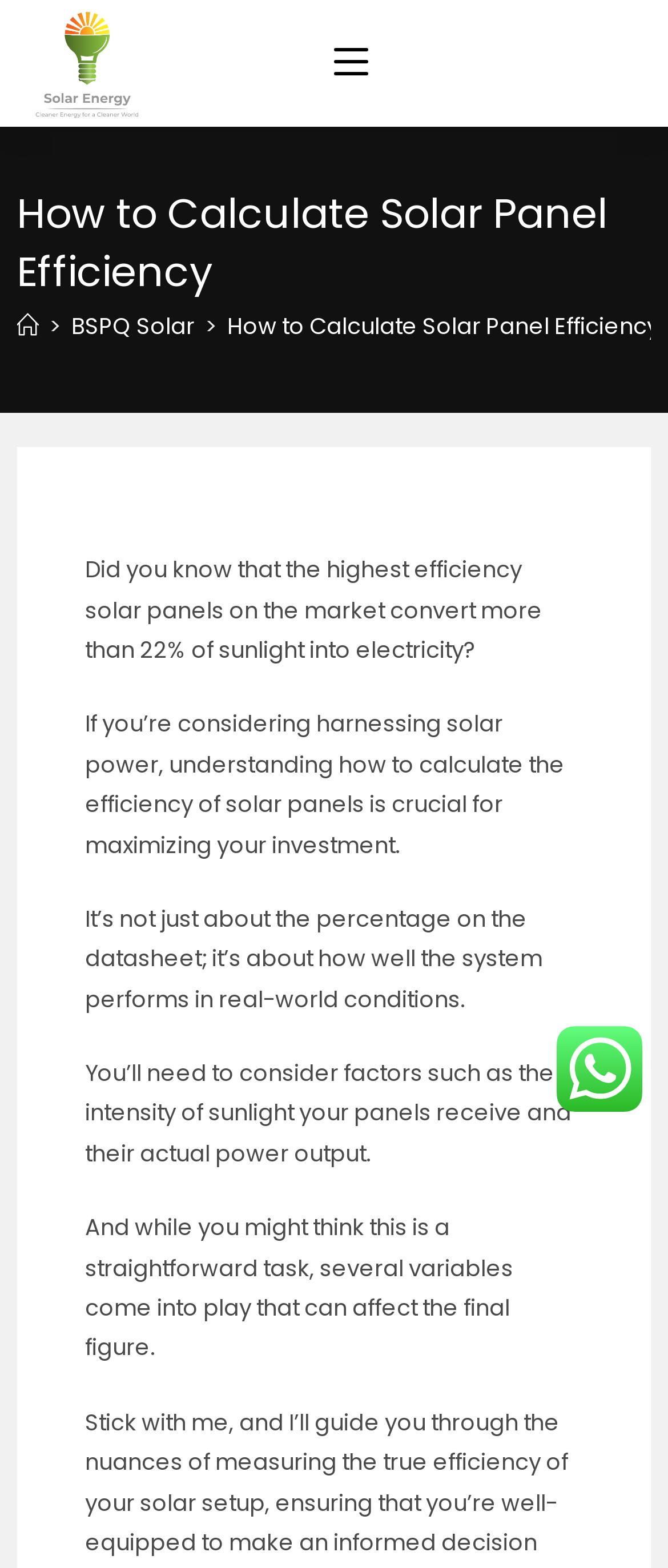Is calculating solar panel efficiency a straightforward task?
Based on the image, answer the question with a single word or brief phrase.

No